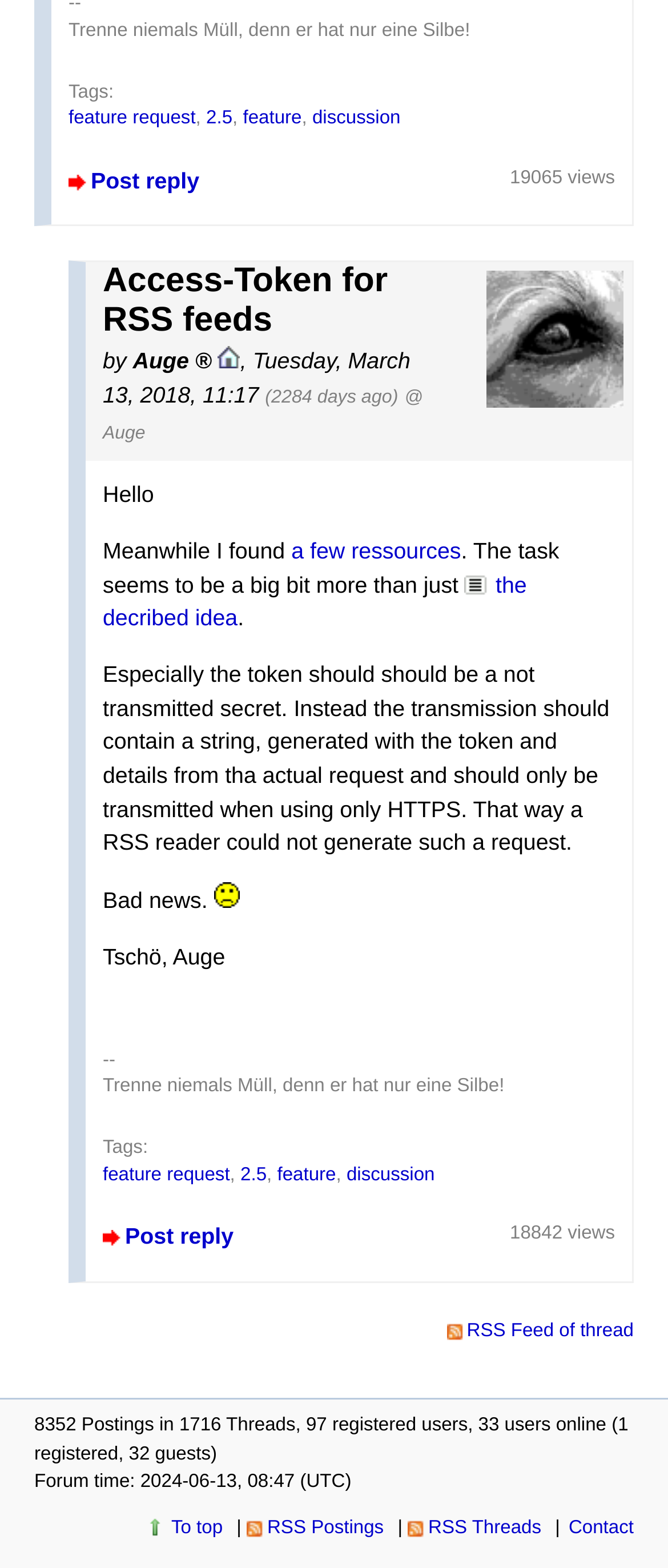What is the purpose of the token in the article?
Examine the webpage screenshot and provide an in-depth answer to the question.

I understood the purpose of the token by reading the article's content, specifically the sentence 'Especially the token should should be a not transmitted secret.' which indicates that the token should not be transmitted as a secret.